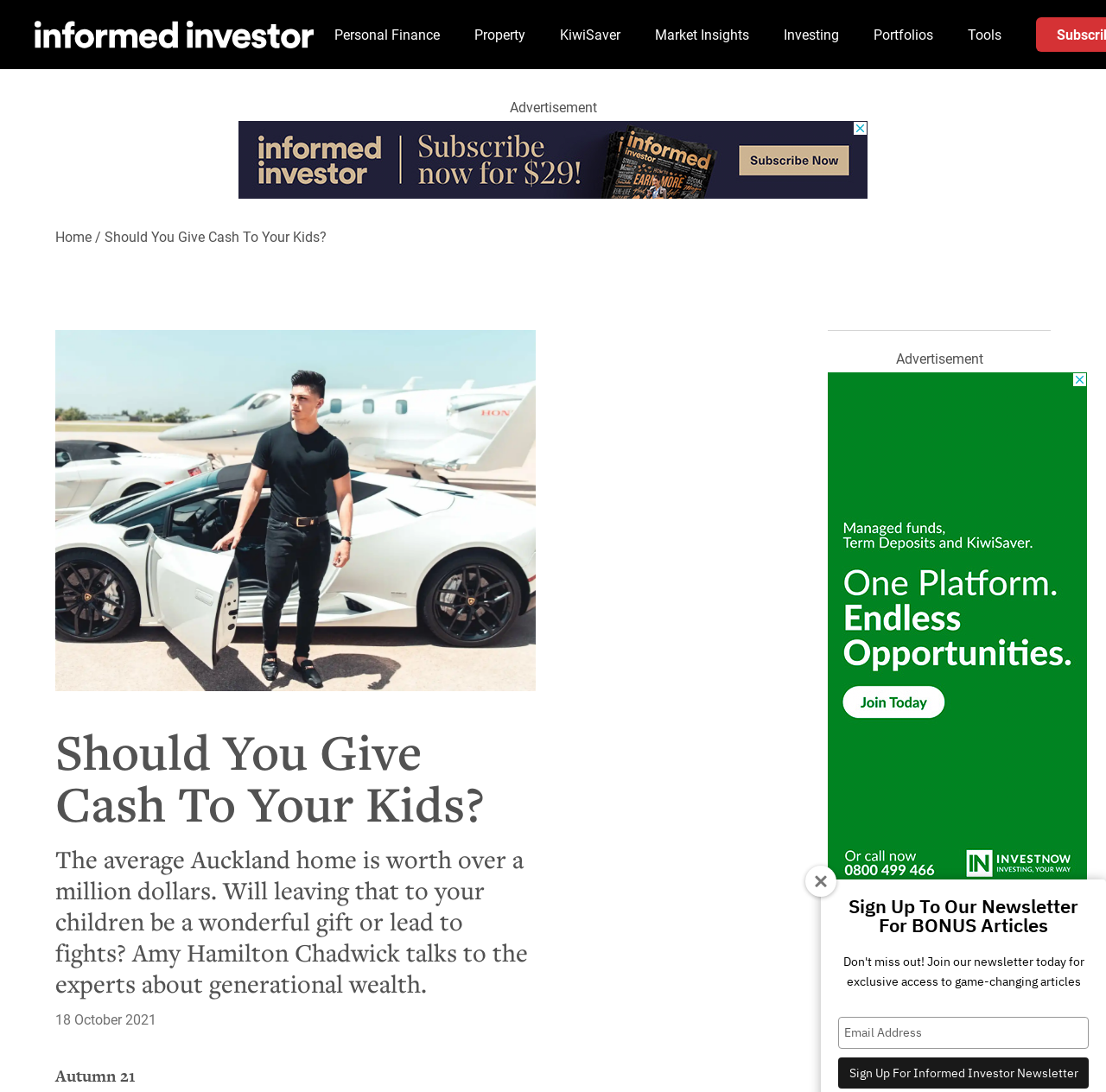What is the topic of the article?
Please analyze the image and answer the question with as much detail as possible.

The topic of the article can be determined by reading the heading 'Should You Give Cash To Your Kids?' which is a prominent element on the webpage, indicating that the article is about discussing the pros and cons of giving cash to kids.